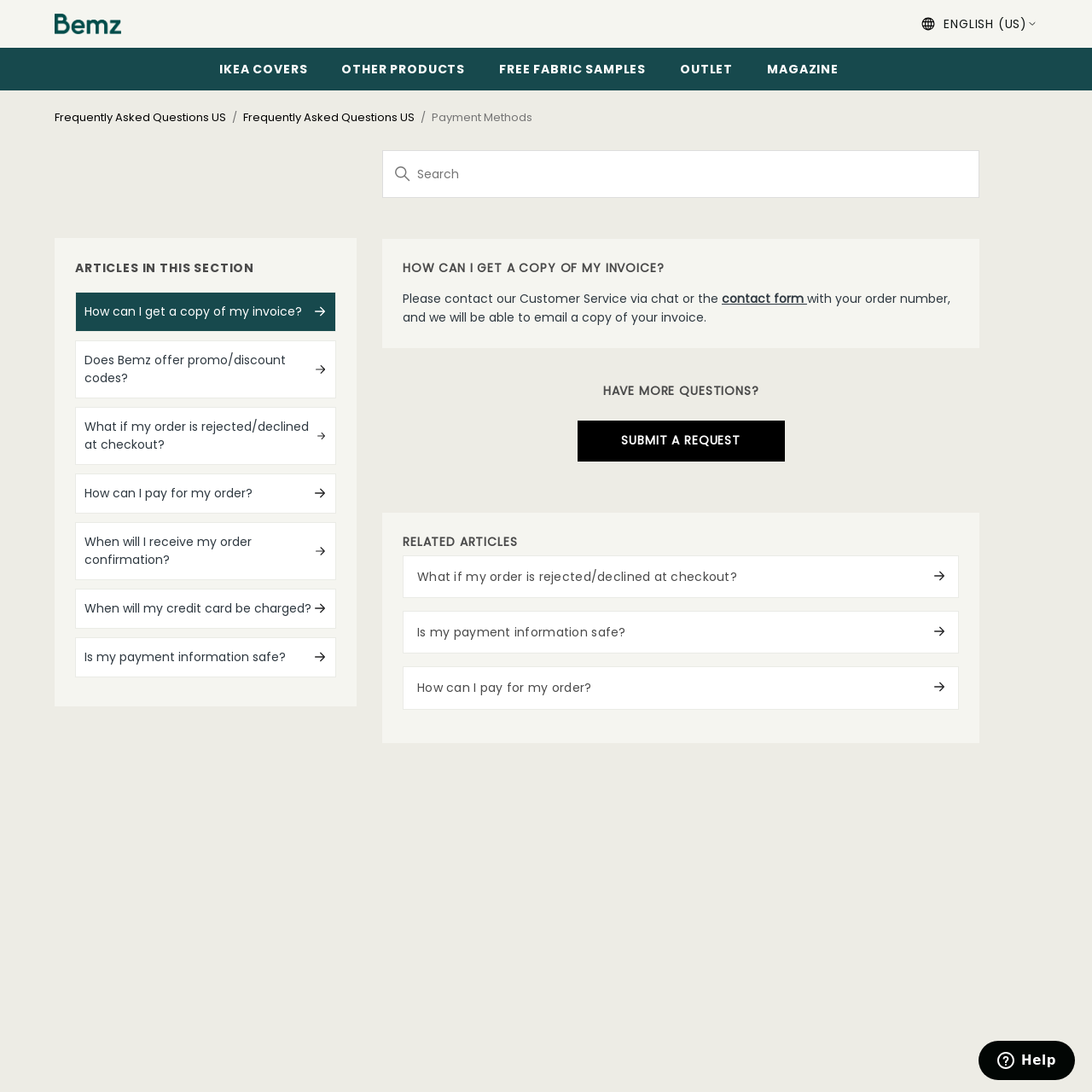Identify the bounding box coordinates for the region to click in order to carry out this instruction: "Submit a request". Provide the coordinates using four float numbers between 0 and 1, formatted as [left, top, right, bottom].

[0.529, 0.385, 0.718, 0.422]